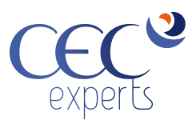Describe thoroughly the contents of the image.

The image showcases the logo of "CEC Experts," a professional organization designed to provide guidance and expertise in various fields. The logo features a stylized representation of the letters "CEC," complemented by the word "experts" in a flowing script beneath. The design incorporates a circular graphic element, using shades of blue and orange, symbolizing dynamism and professionalism. This visual identity reflects the organization's commitment to clarity, efficiency, and expertise in its services, which aim to streamline communication and enhance professional interactions.